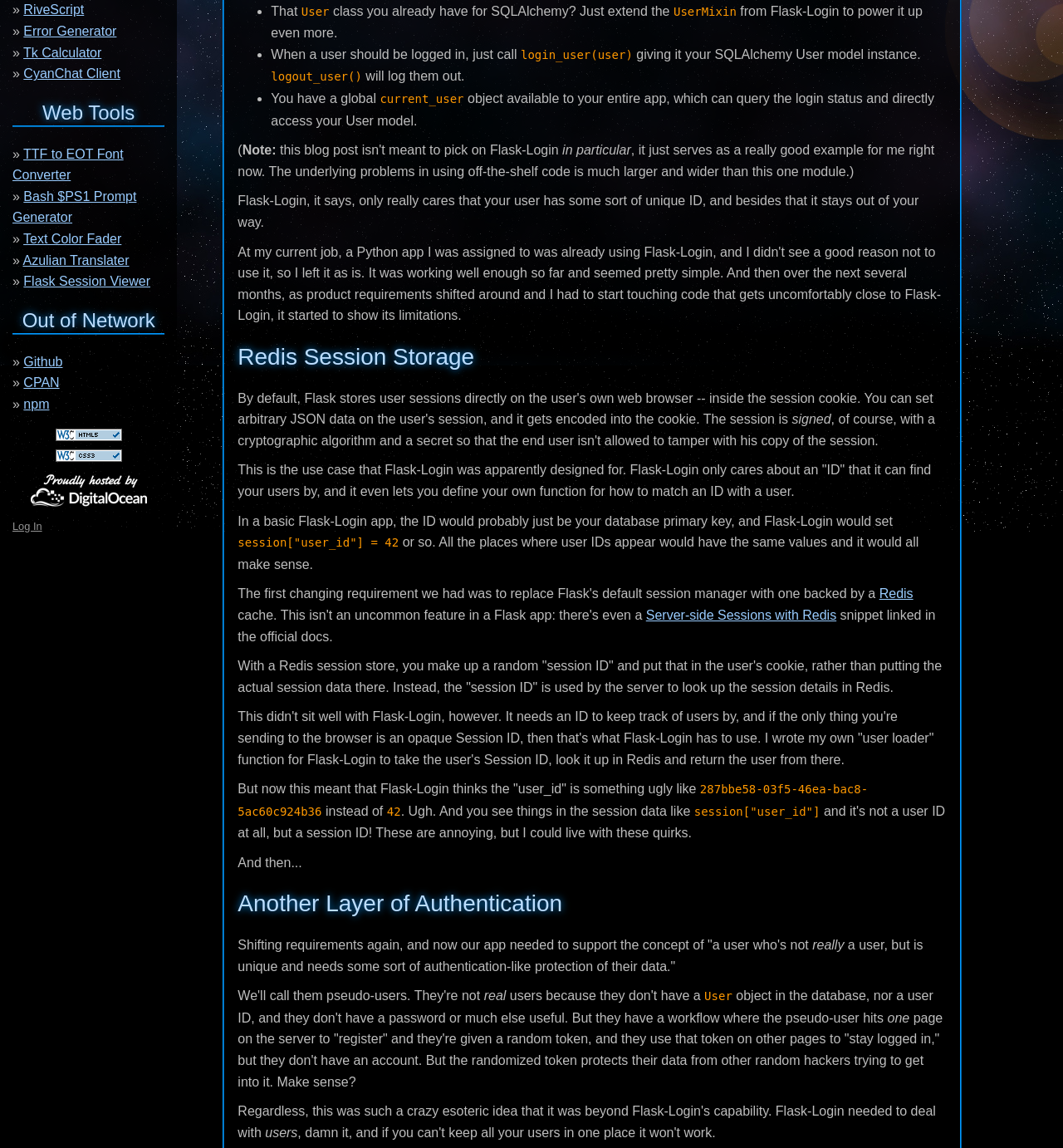Bounding box coordinates are specified in the format (top-left x, top-left y, bottom-right x, bottom-right y). All values are floating point numbers bounded between 0 and 1. Please provide the bounding box coordinate of the region this sentence describes: About web accessibility

None